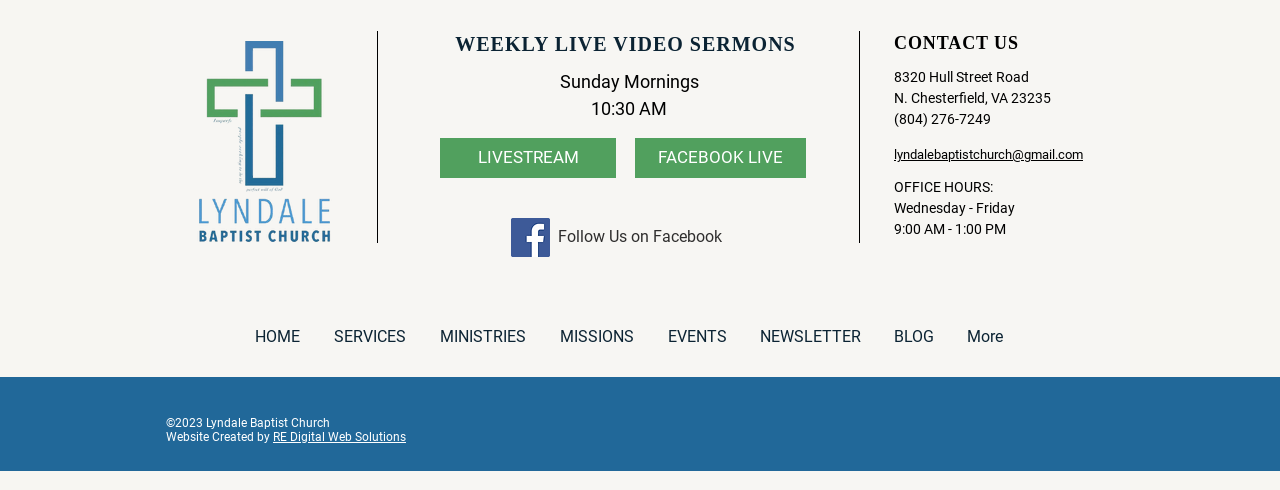Look at the image and give a detailed response to the following question: What are the office hours of the church?

The office hours of the church can be found in the 'CONTACT US' section, which specifies 'Wednesday - Friday' as the days and '9:00 AM - 1:00 PM' as the time.